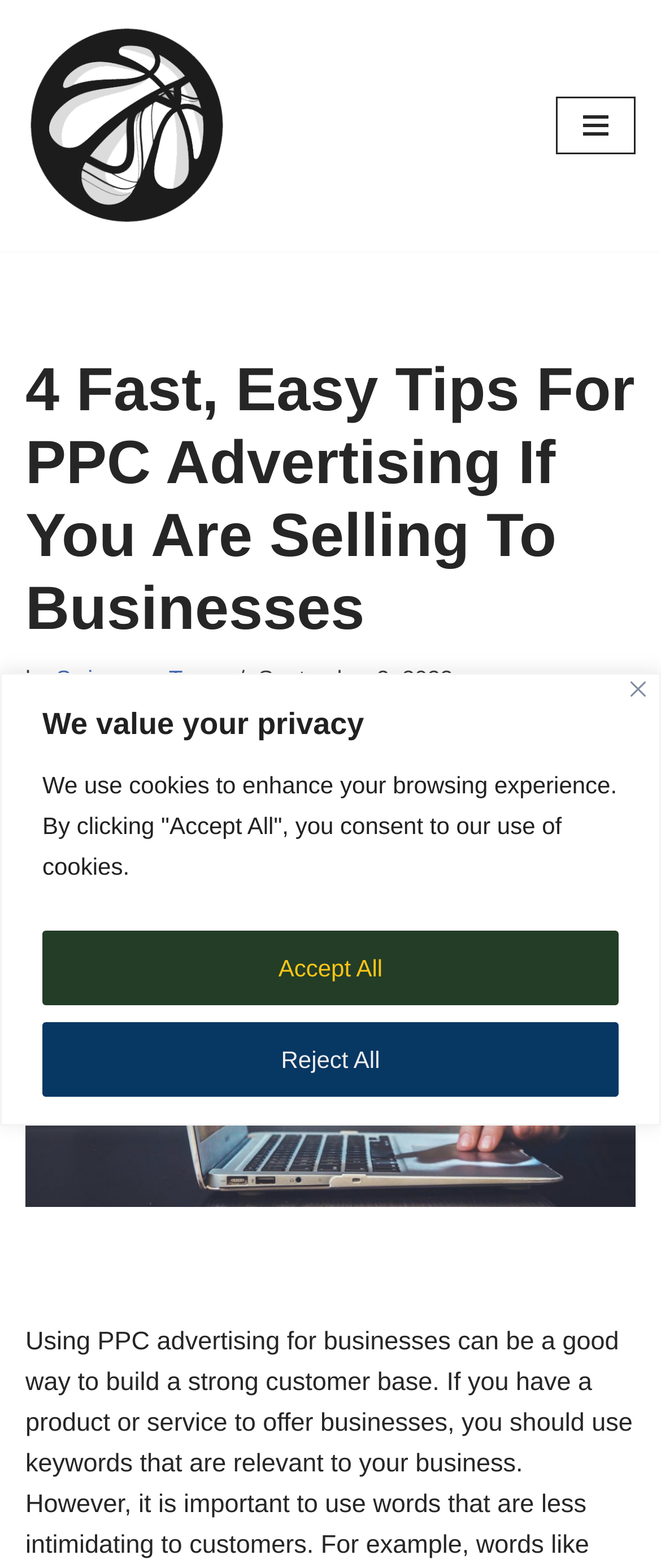What is the purpose of the button?
Please ensure your answer is as detailed and informative as possible.

I determined the purpose of the button by looking at the button element with the text 'Close' and the image 'Close' which suggests that the button is used to close something, likely a popup or a notification.